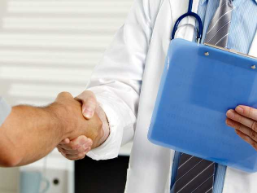Create a detailed narrative for the image.

The image depicts a professional interaction between a healthcare provider and a patient in an office setting. The healthcare provider, dressed in a white coat, is extending a handshake to the patient, symbolizing trust and partnership in the patient's health journey. In the provider's other hand, they hold a blue clipboard, which may contain important health information or patient data, emphasizing the organized and attentive nature of the visit. The background suggests a clinical environment, likely designed to make patients feel comfortable and cared for. This moment captures the essence of patient-centered care, where communication and collaboration play vital roles in fostering a responsible and effective healthcare experience.